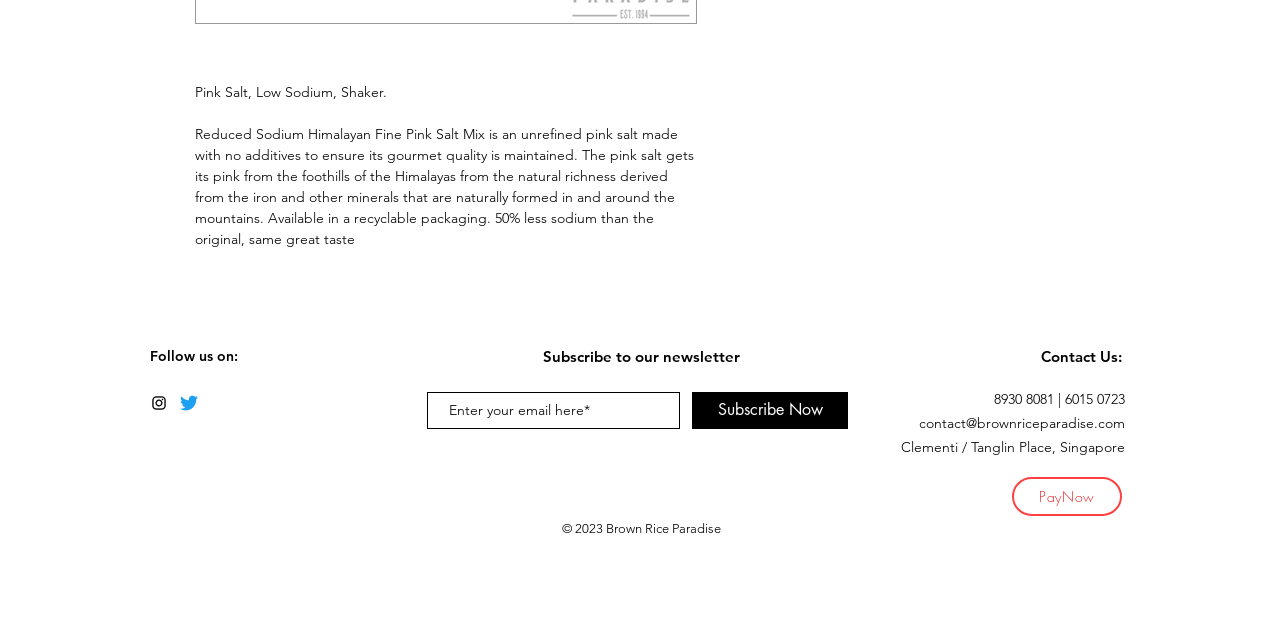Locate the bounding box coordinates of the UI element described by: "Subscribe Now". Provide the coordinates as four float numbers between 0 and 1, formatted as [left, top, right, bottom].

[0.541, 0.612, 0.662, 0.67]